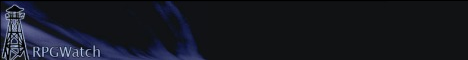Deliver an in-depth description of the image, highlighting major points.

The image features a sleek, minimalist banner for "RPGWatch," a platform dedicated to news and updates regarding role-playing games. The design highlights a modern aesthetic, characterized by a dark background accentuated by a gradient of deep blues, providing a sense of depth and intrigue. To the left, an iconic graphic of a watchtower symbolizes vigilance and oversight, fitting for a site focusing on gaming news and community discussions. The title "RPGWatch" is elegantly displayed in a clear, bold font, ensuring that the brand name stands out prominently against the contrasting background. This imagery embodies the essence of a hub for RPG enthusiasts, inviting users to explore various content related to the genre.